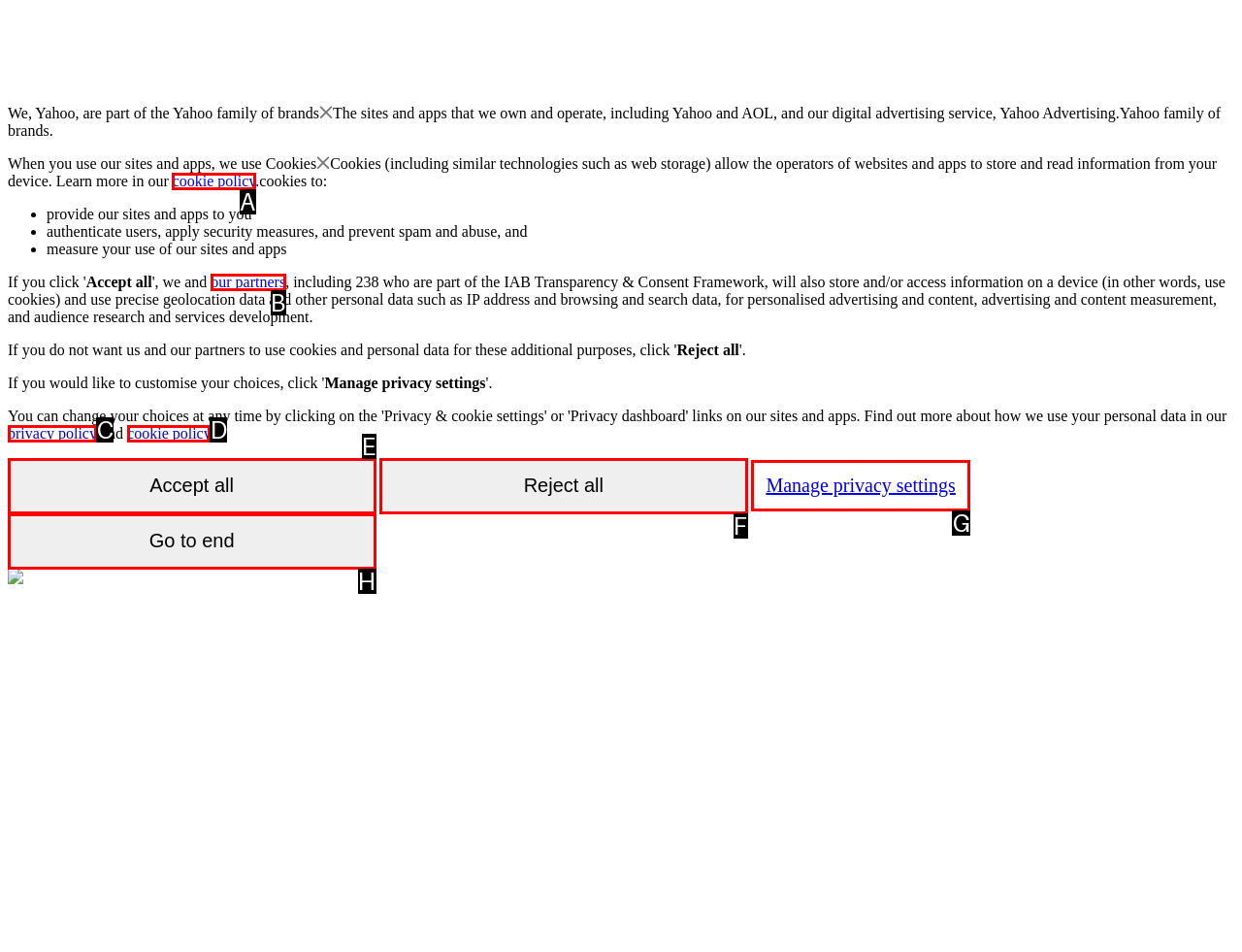From the given choices, indicate the option that best matches: Manage privacy settings
State the letter of the chosen option directly.

G